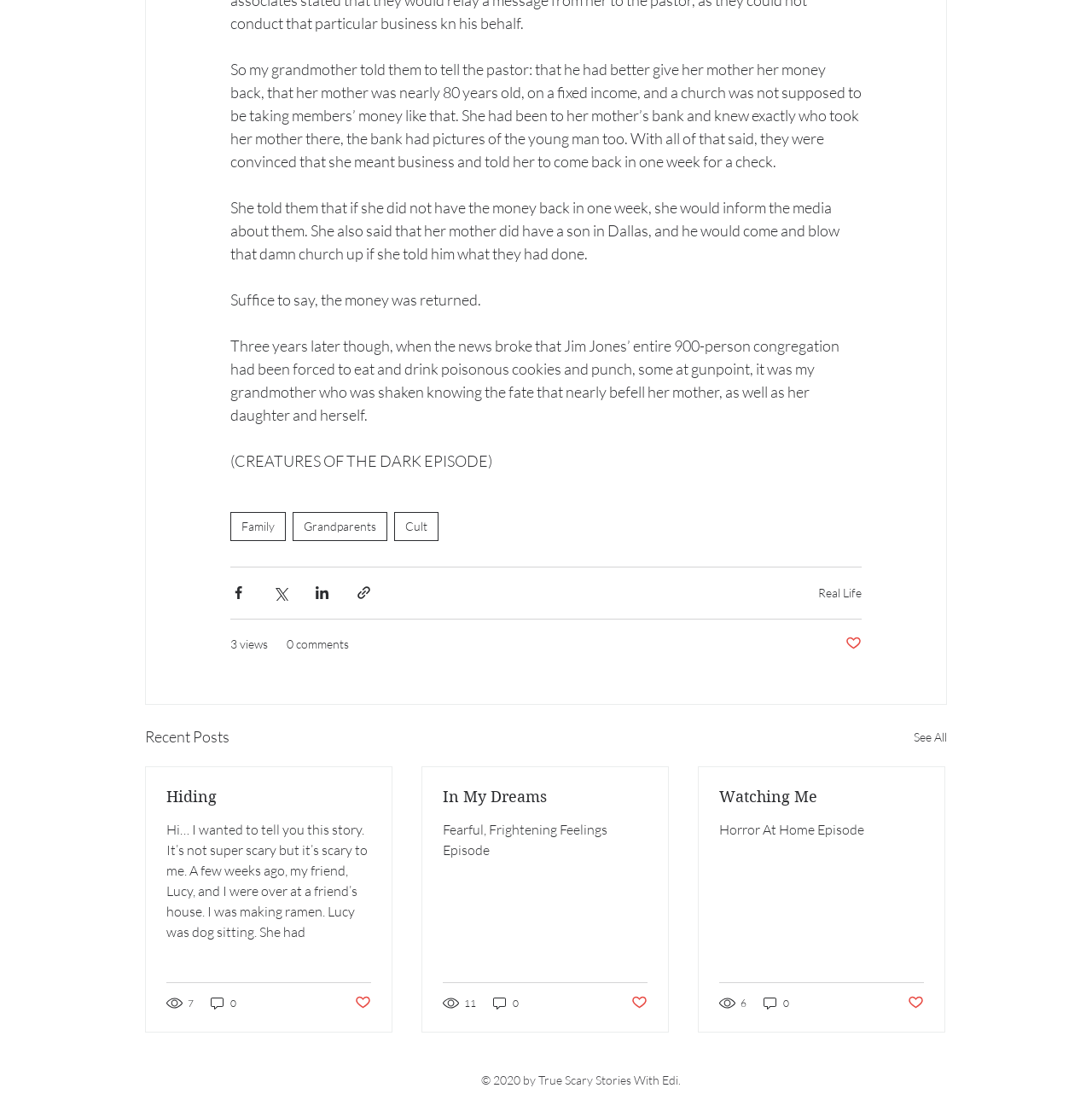Provide a brief response in the form of a single word or phrase:
How many views does the second article have?

7 views